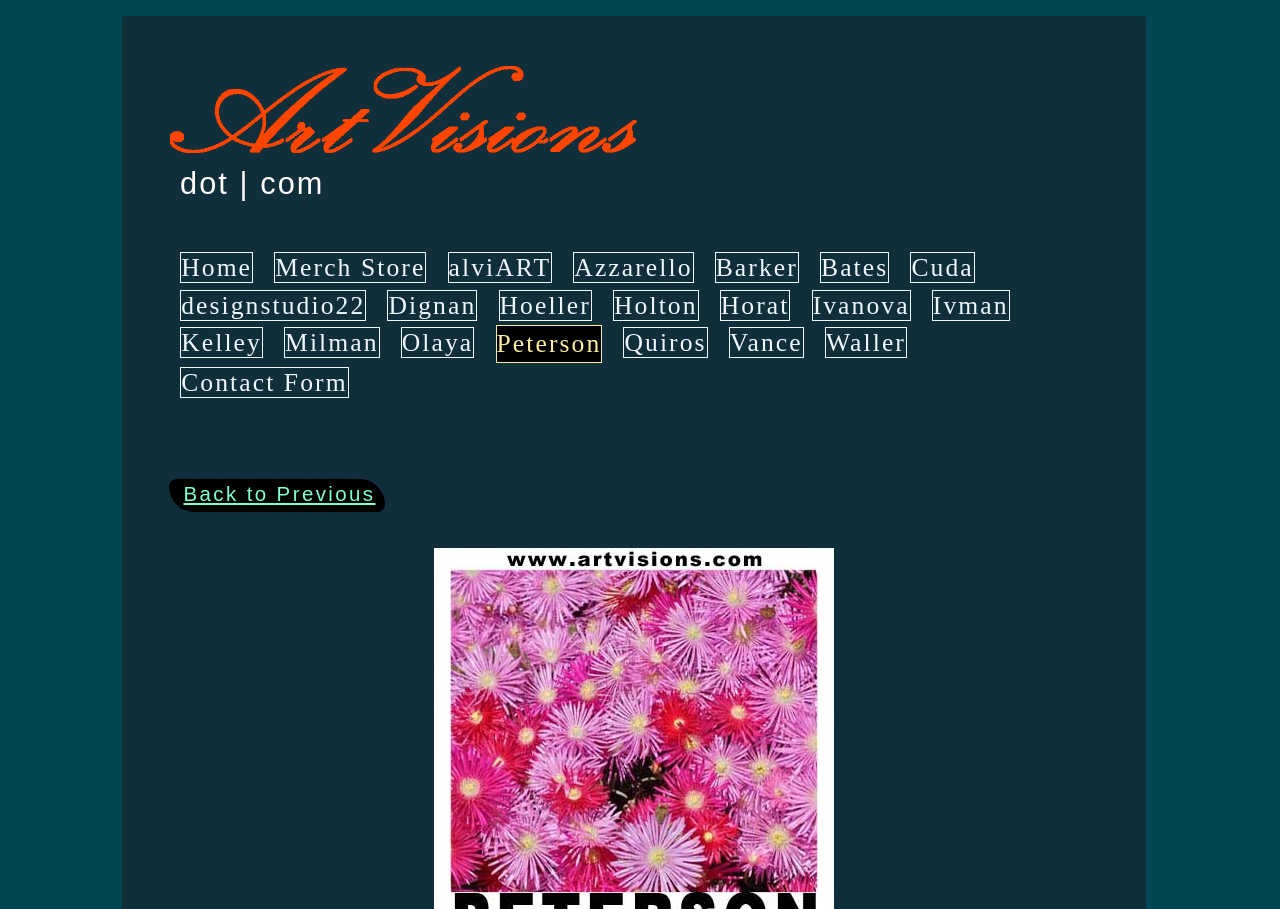Locate the bounding box coordinates of the clickable part needed for the task: "contact us".

[0.141, 0.404, 0.272, 0.438]